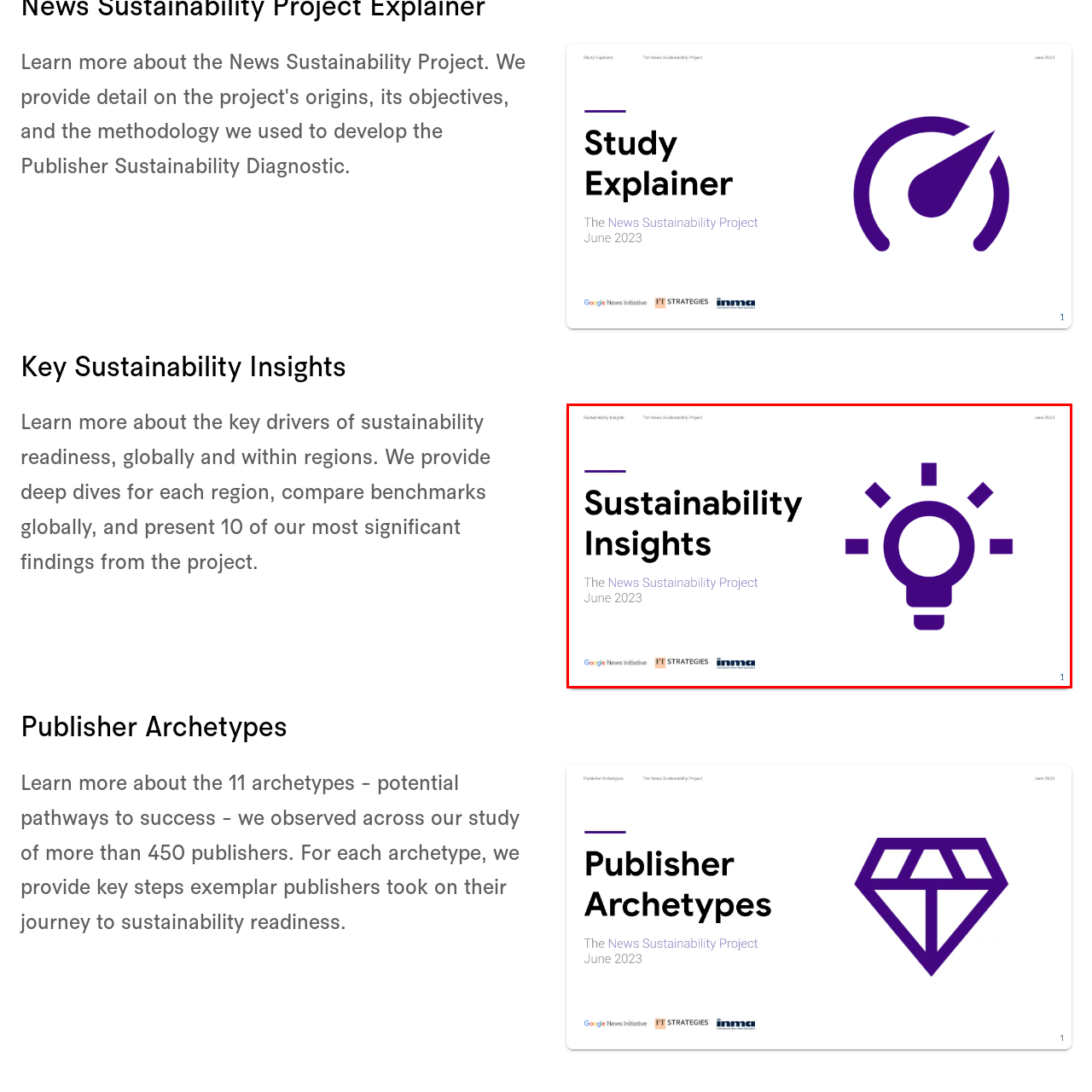What symbolizes innovation and bright ideas in sustainability?
Inspect the image within the red bounding box and respond with a detailed answer, leveraging all visible details.

The graphic representation of a light bulb accompanying the title symbolizes innovation and bright ideas in sustainability, highlighting the project's focus on creative solutions.